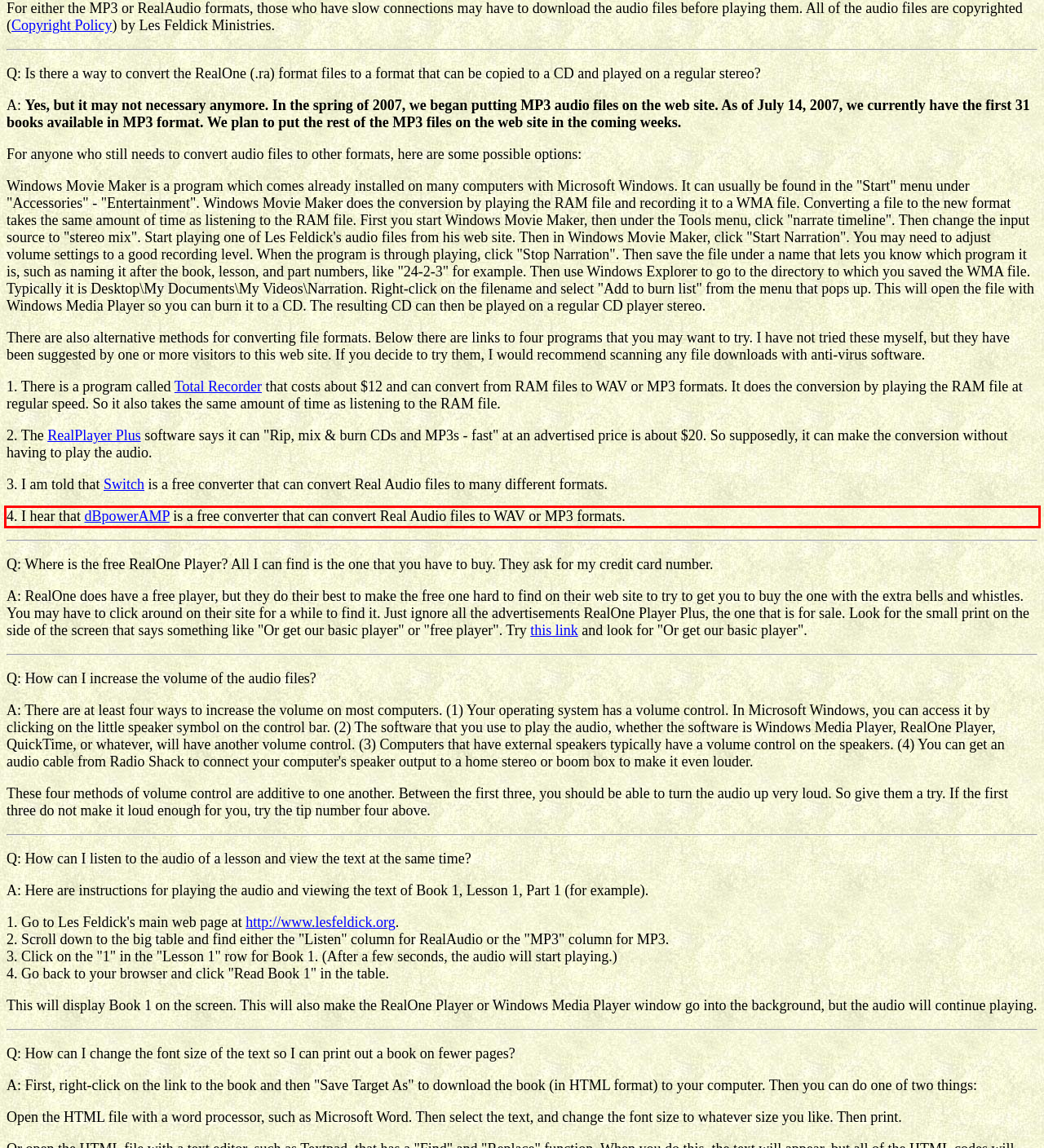Please extract the text content from the UI element enclosed by the red rectangle in the screenshot.

4. I hear that dBpowerAMP is a free converter that can convert Real Audio files to WAV or MP3 formats.